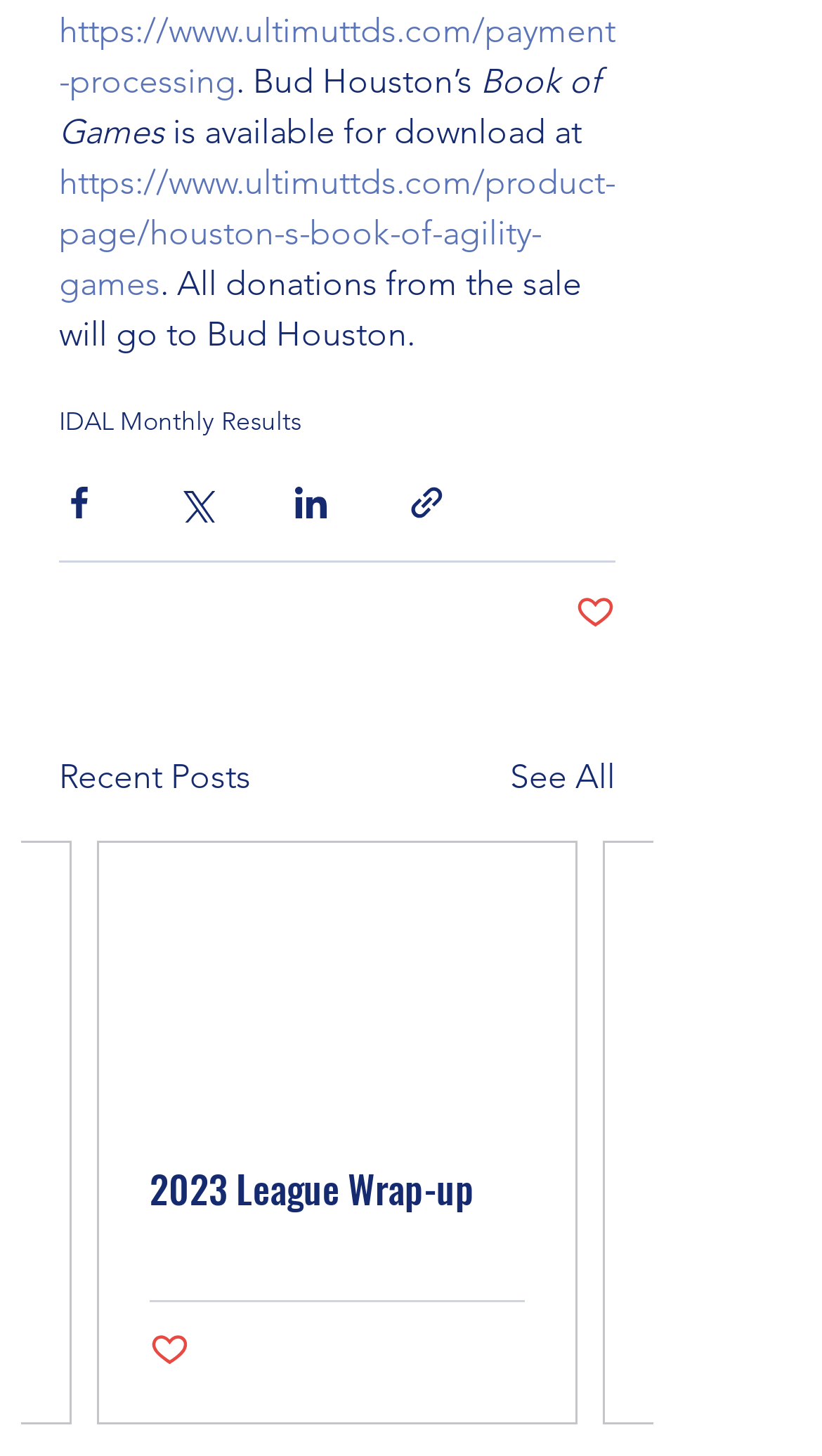Answer the following query with a single word or phrase:
What is the name of the book available for download?

Houston's Book of Agility Games